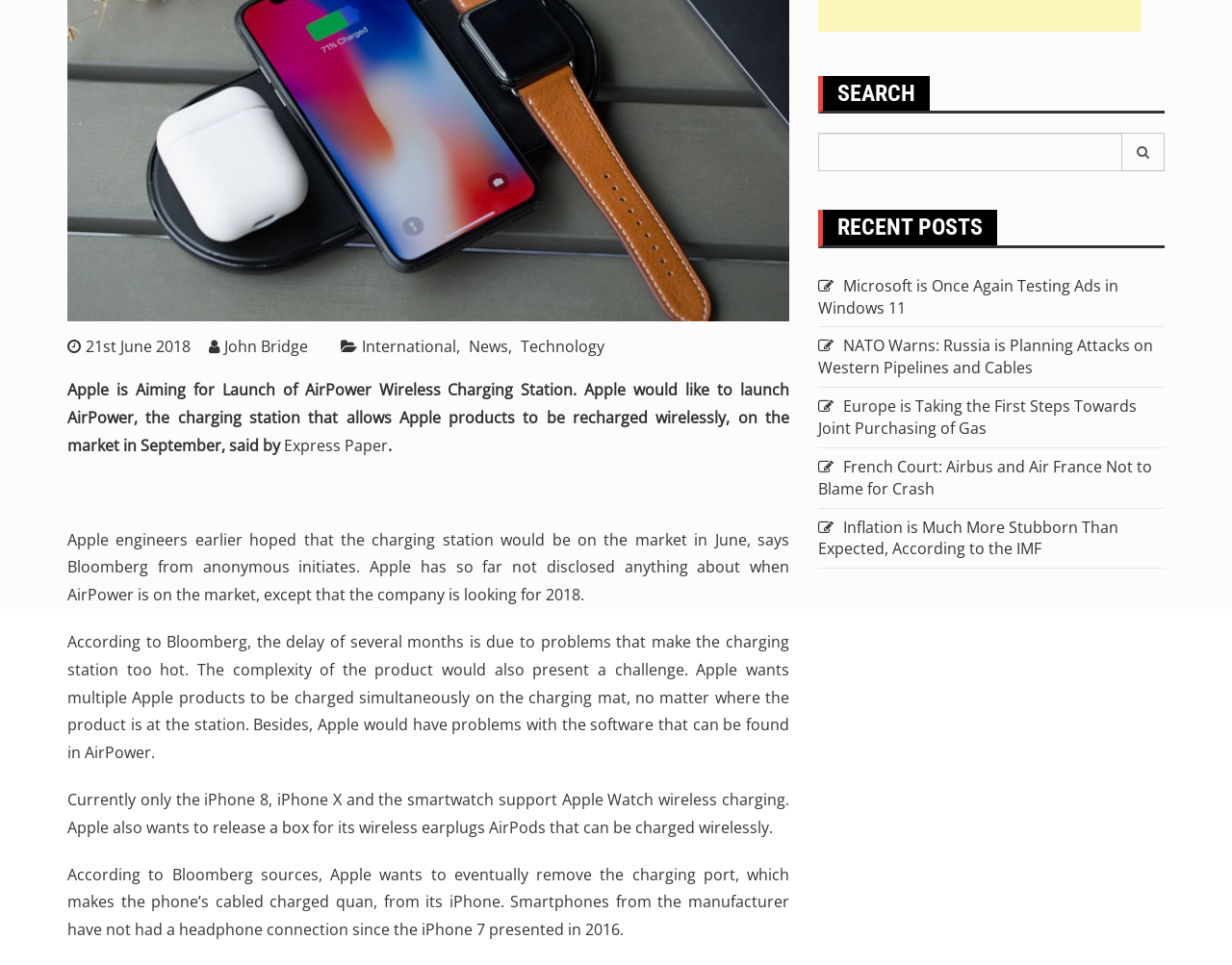Using the webpage screenshot and the element description About Us, determine the bounding box coordinates. Specify the coordinates in the format (top-left x, top-left y, bottom-right x, bottom-right y) with values ranging from 0 to 1.

None